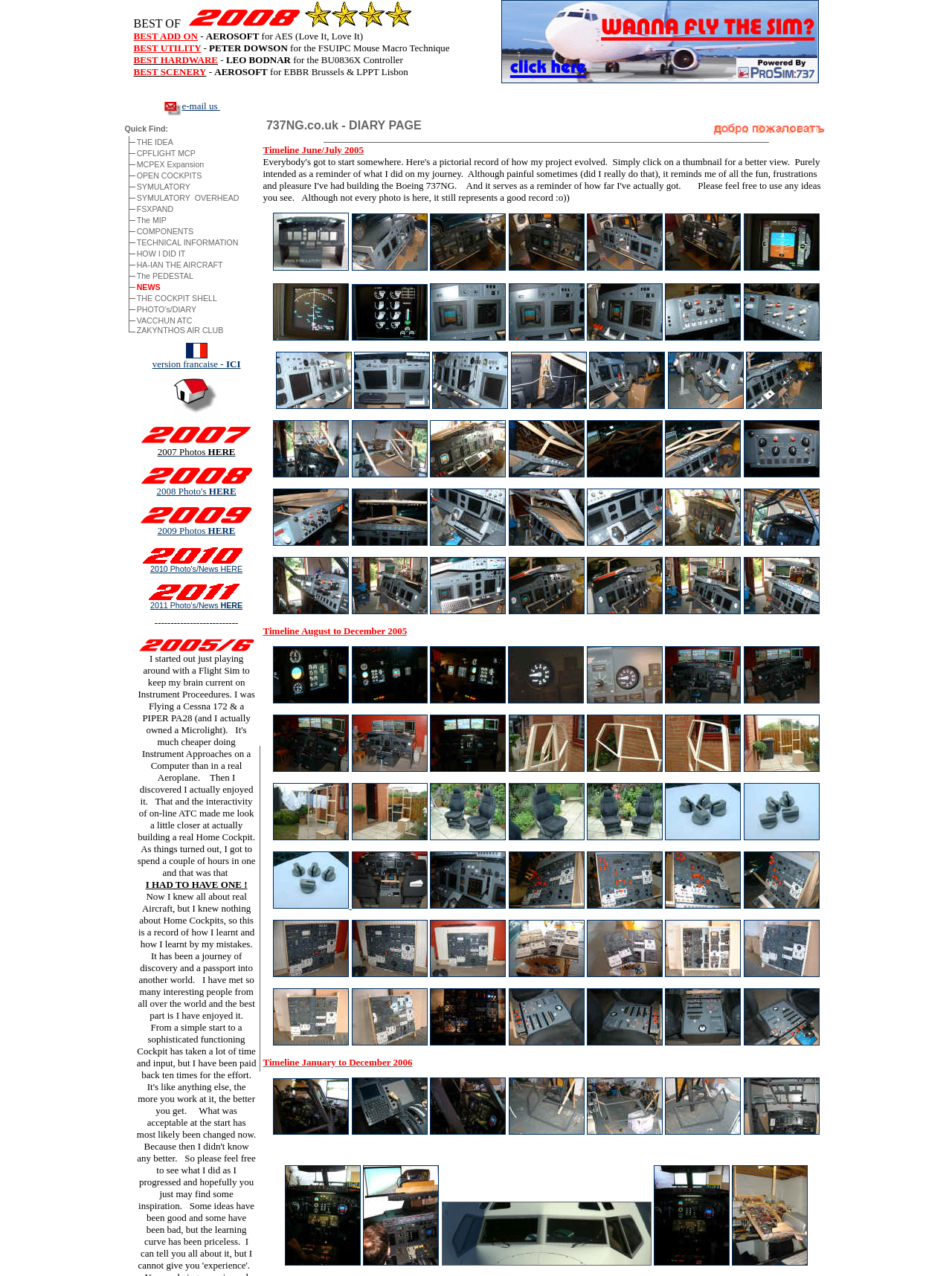Refer to the element description alt="overhead5.jpg (205611 bytes)" and identify the corresponding bounding box in the screenshot. Format the coordinates as (top-left x, top-left y, bottom-right x, bottom-right y) with values in the range of 0 to 1.

[0.616, 0.759, 0.696, 0.767]